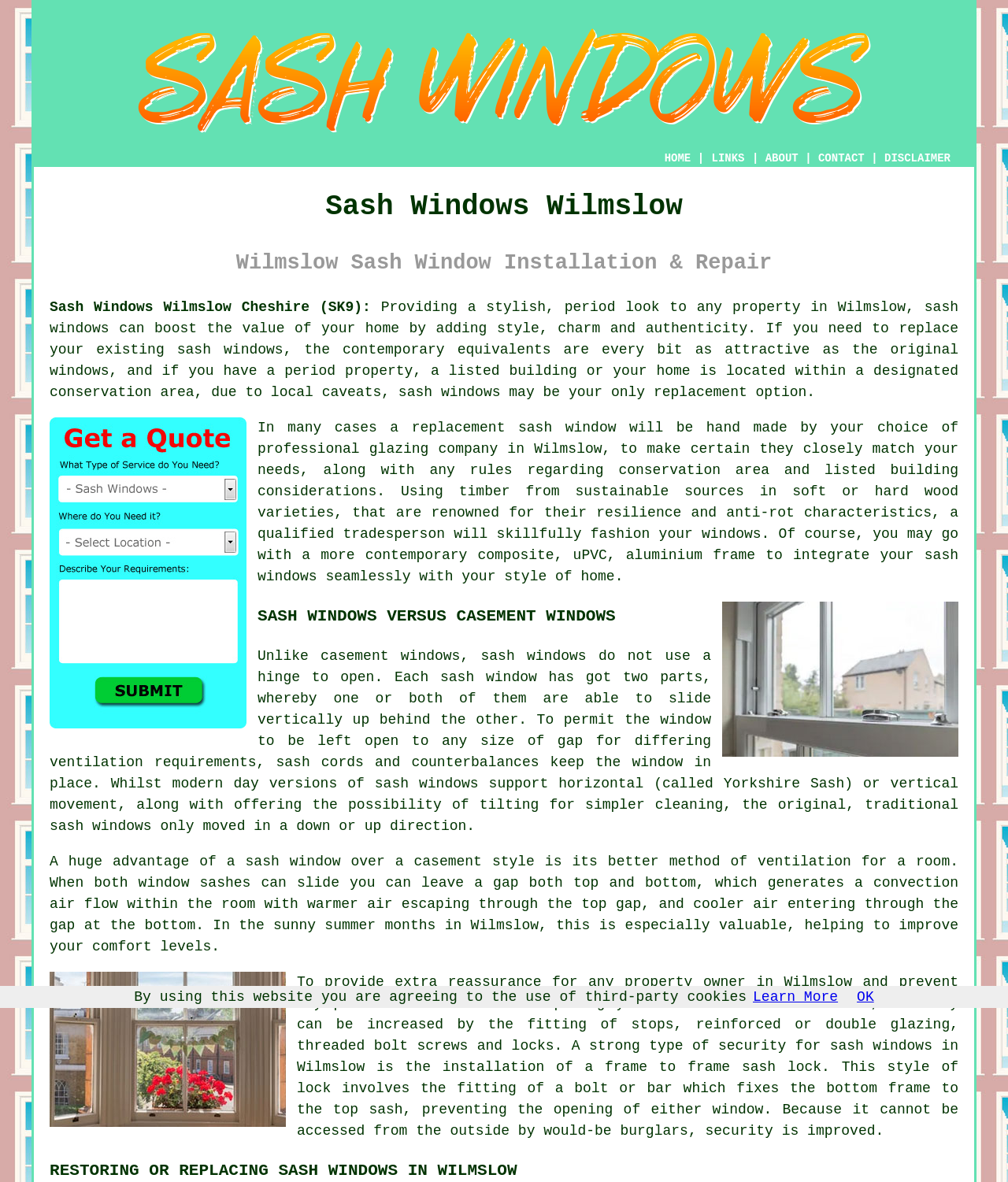Please specify the bounding box coordinates of the clickable region necessary for completing the following instruction: "Click the Sash Windows Wilmslow Cheshire link". The coordinates must consist of four float numbers between 0 and 1, i.e., [left, top, right, bottom].

[0.049, 0.253, 0.368, 0.267]